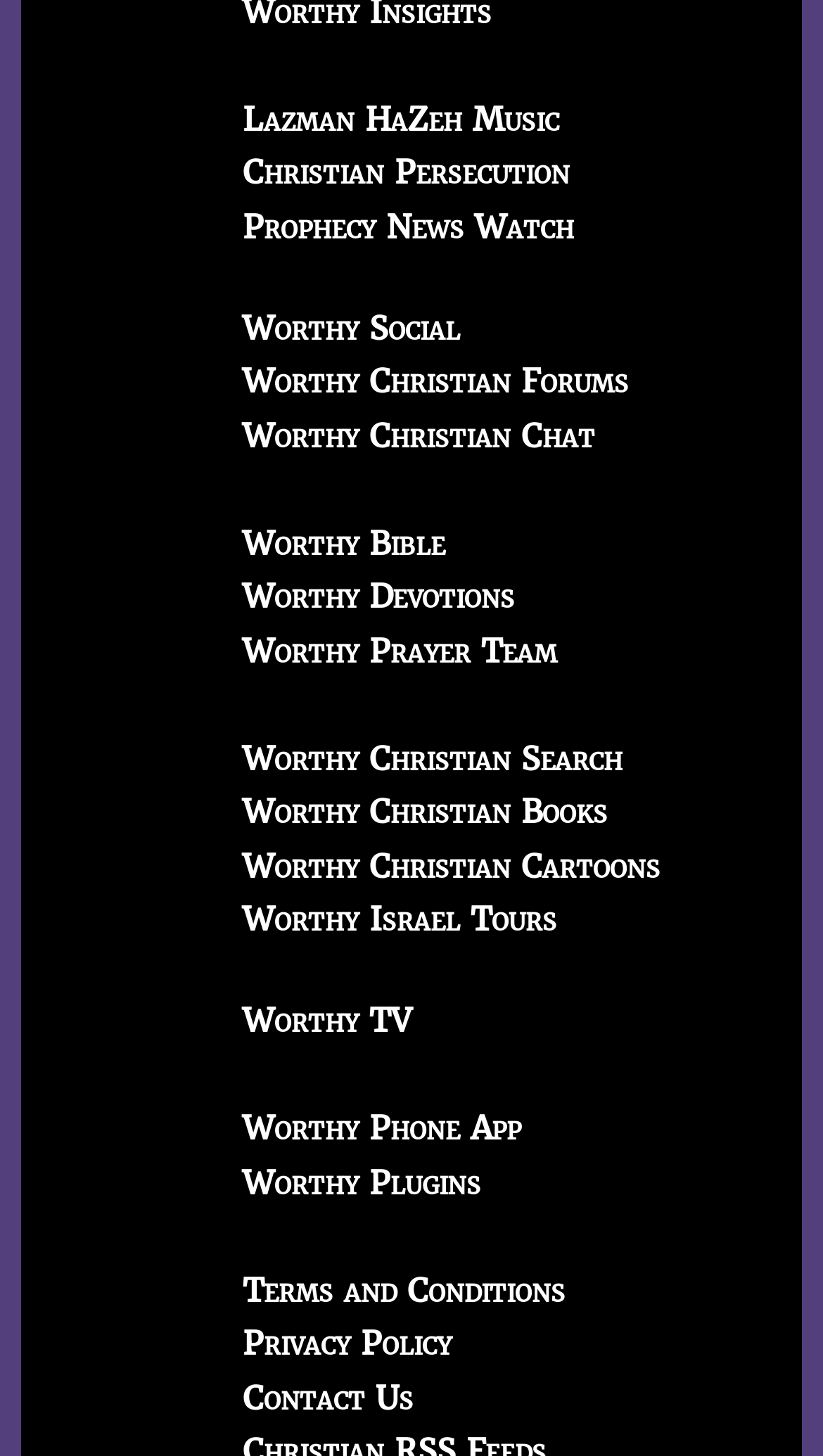How many links are related to Worthy Christian content? Look at the image and give a one-word or short phrase answer.

11